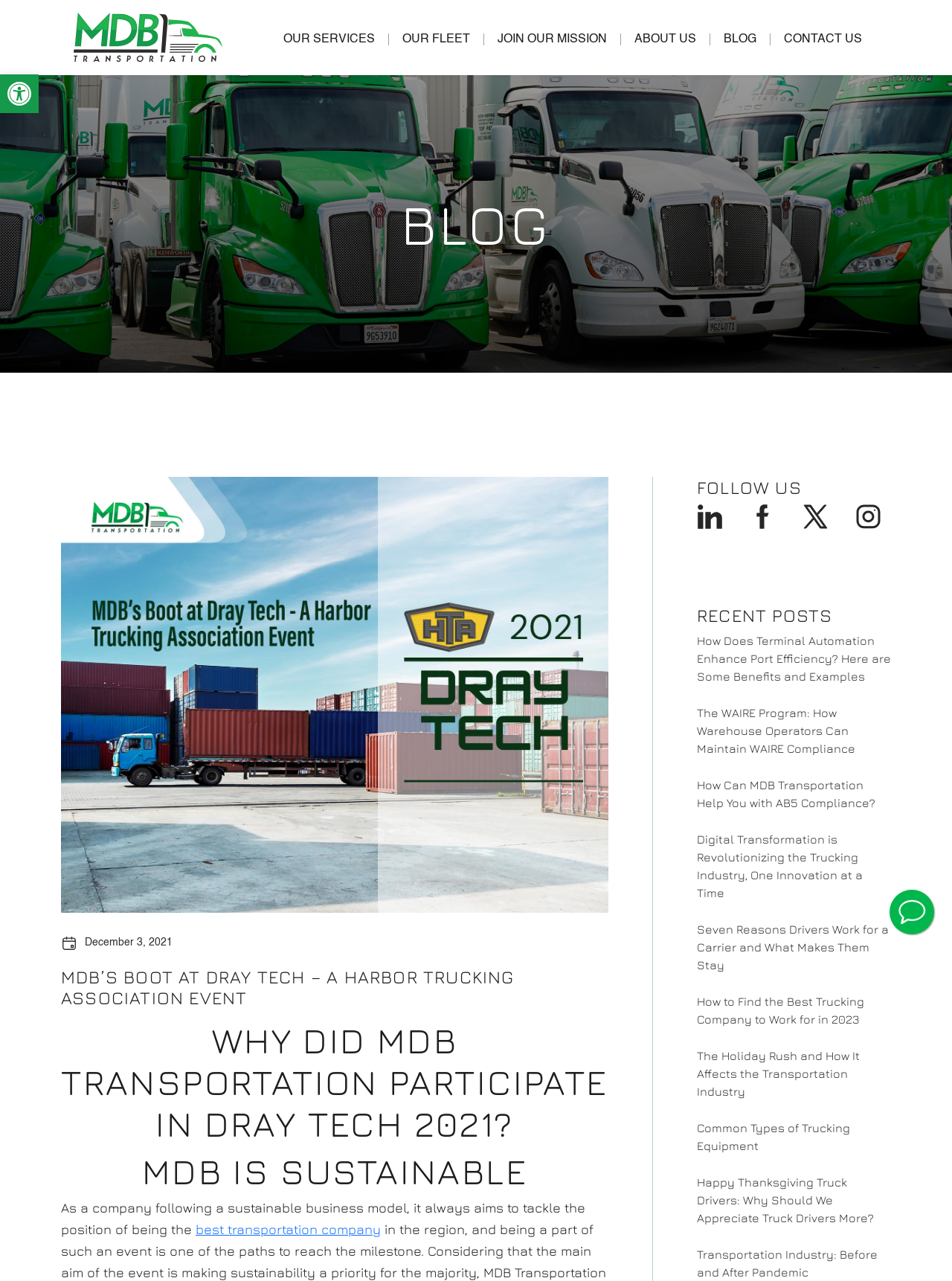Locate the bounding box coordinates of the clickable area needed to fulfill the instruction: "Read the blog post about terminal automation".

[0.732, 0.493, 0.936, 0.535]